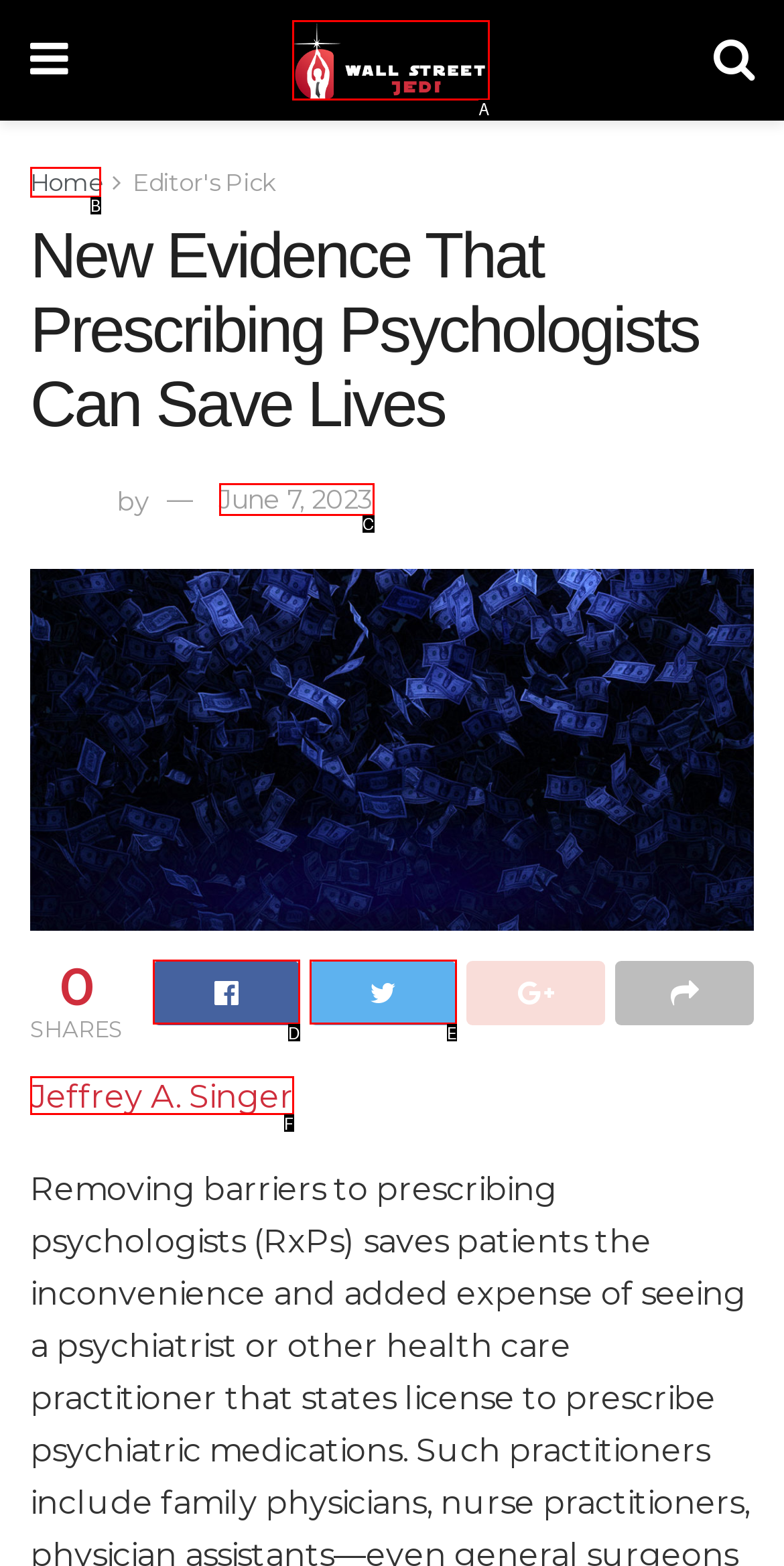From the description: Home, identify the option that best matches and reply with the letter of that option directly.

B